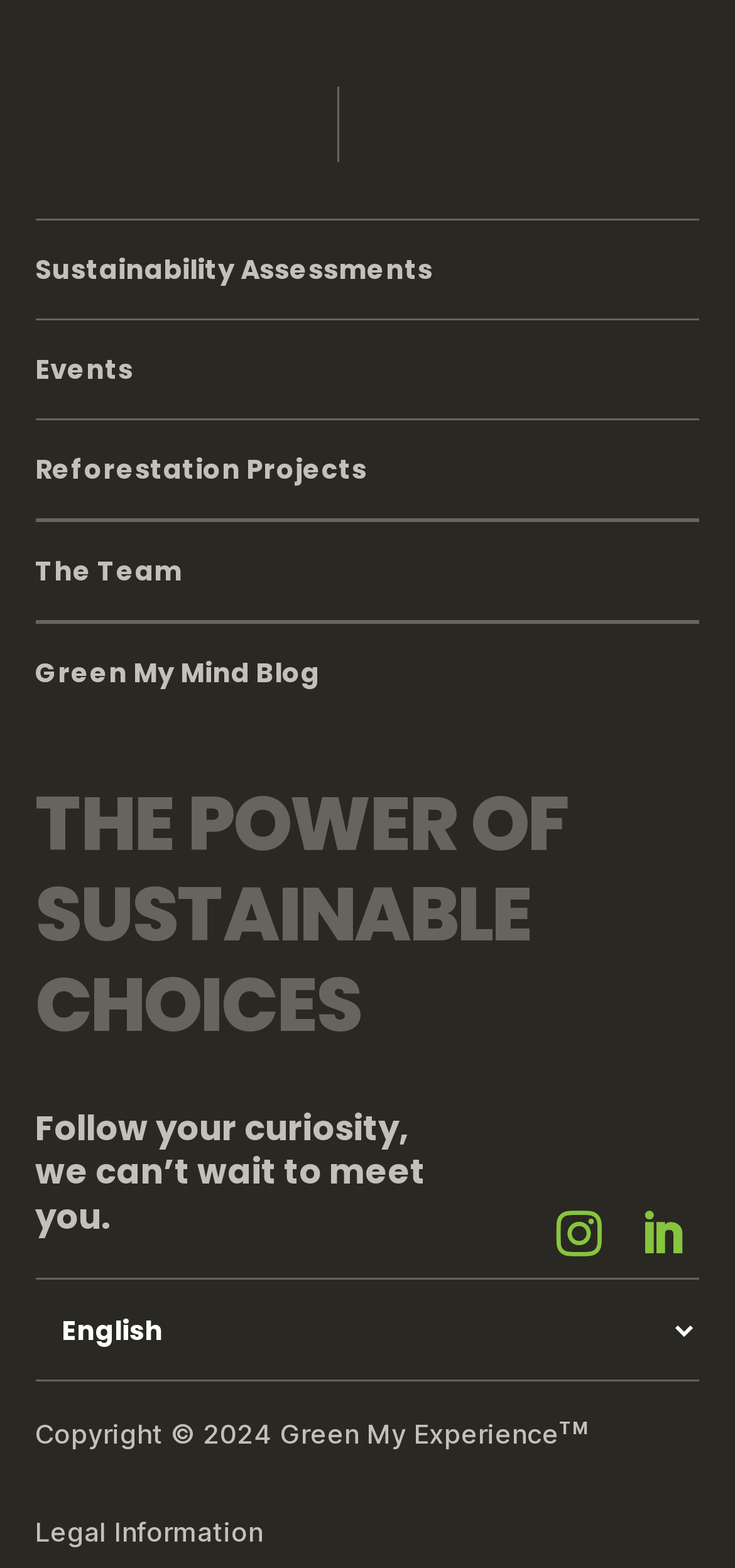Locate the UI element that matches the description Follow in the webpage screenshot. Return the bounding box coordinates in the format (top-left x, top-left y, bottom-right x, bottom-right y), with values ranging from 0 to 1.

[0.727, 0.758, 0.84, 0.811]